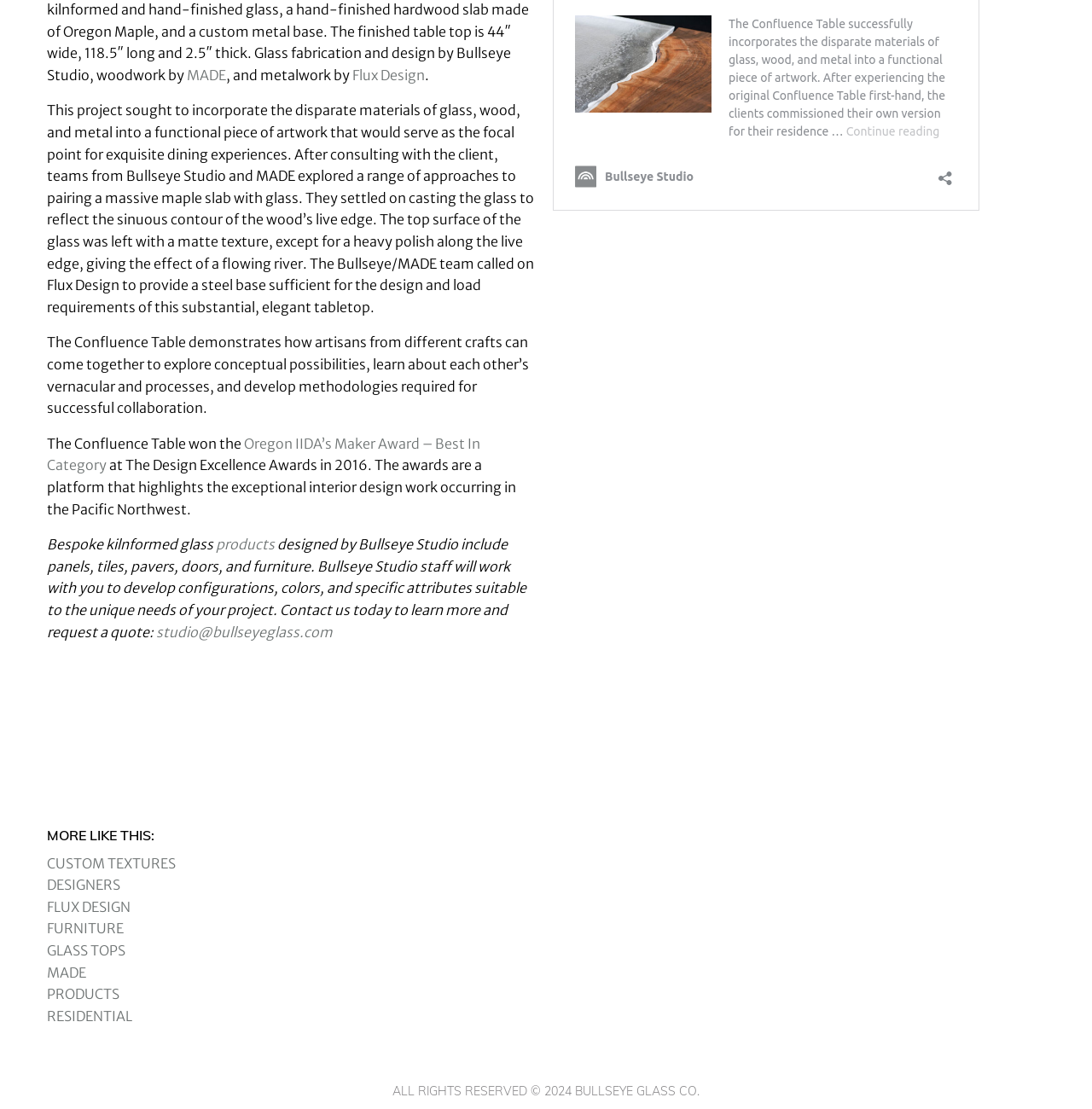Locate the bounding box coordinates of the area you need to click to fulfill this instruction: 'Contact Bullseye Studio via email'. The coordinates must be in the form of four float numbers ranging from 0 to 1: [left, top, right, bottom].

[0.143, 0.562, 0.305, 0.577]